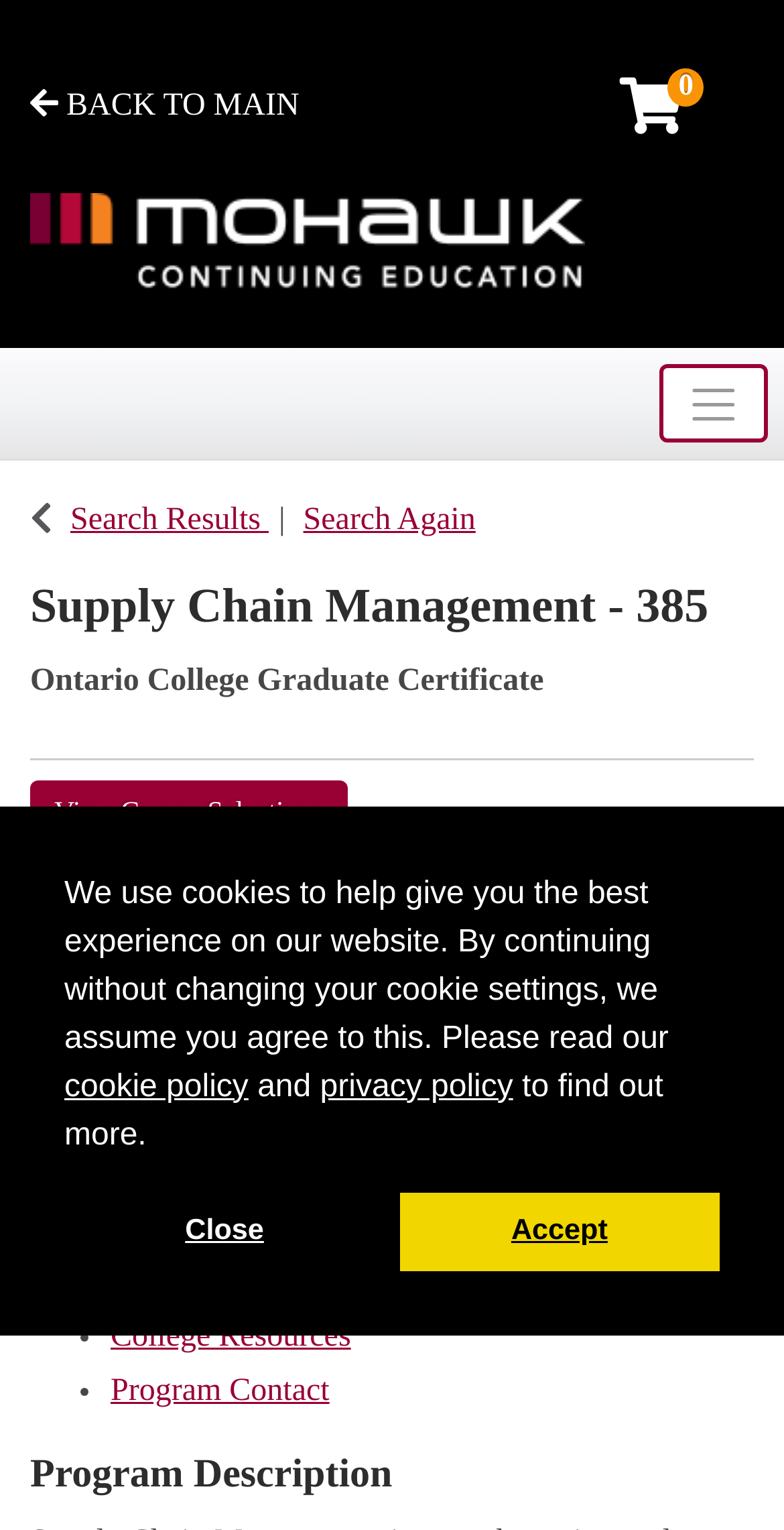Please identify the bounding box coordinates of the area that needs to be clicked to fulfill the following instruction: "toggle navigation."

[0.84, 0.238, 0.979, 0.289]